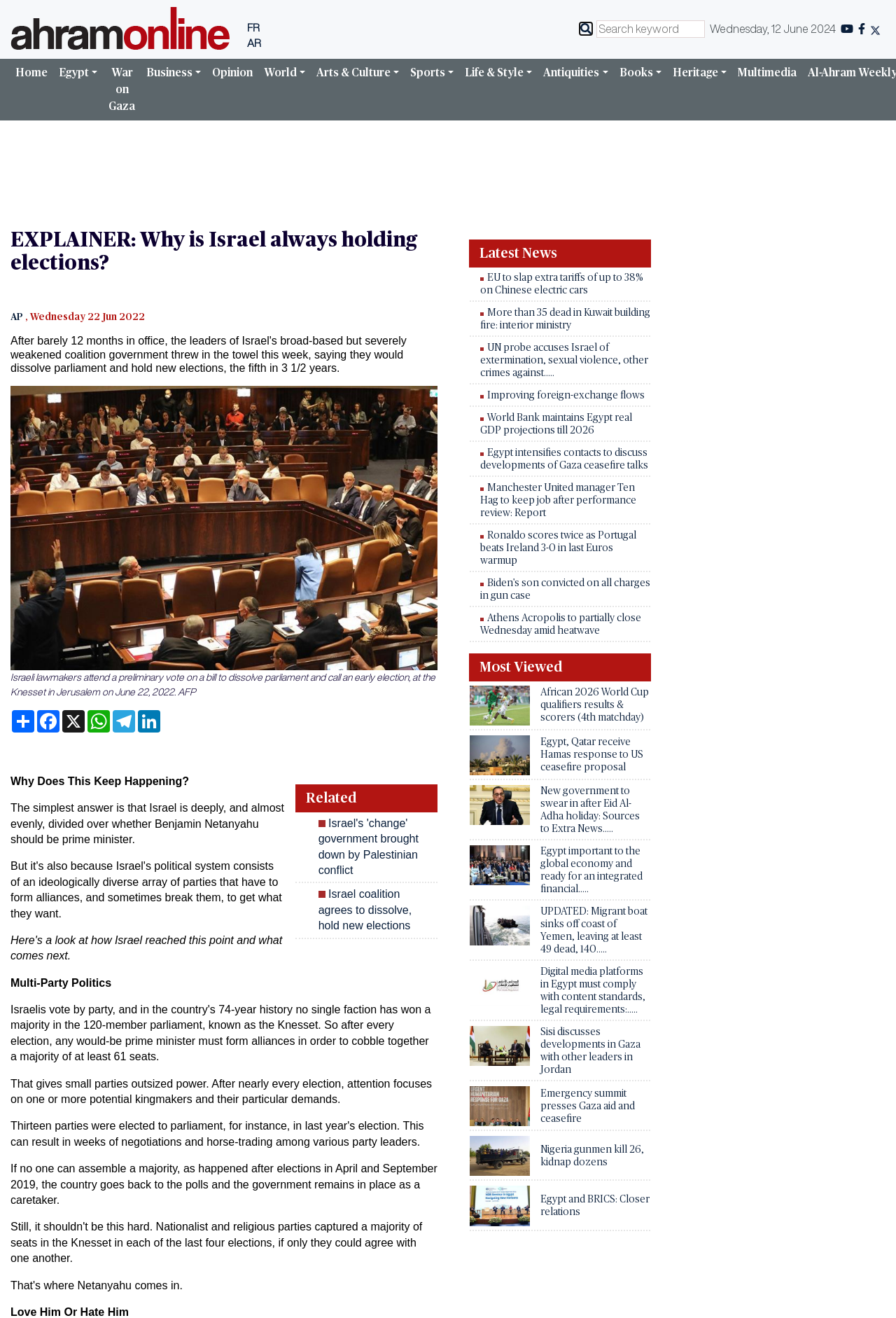What is the name of the country mentioned in the article?
Please ensure your answer to the question is detailed and covers all necessary aspects.

I found the name 'Israel' mentioned multiple times in the article, including in the heading 'EXPLAINER: Why is Israel always holding elections?' and in the static text elements.